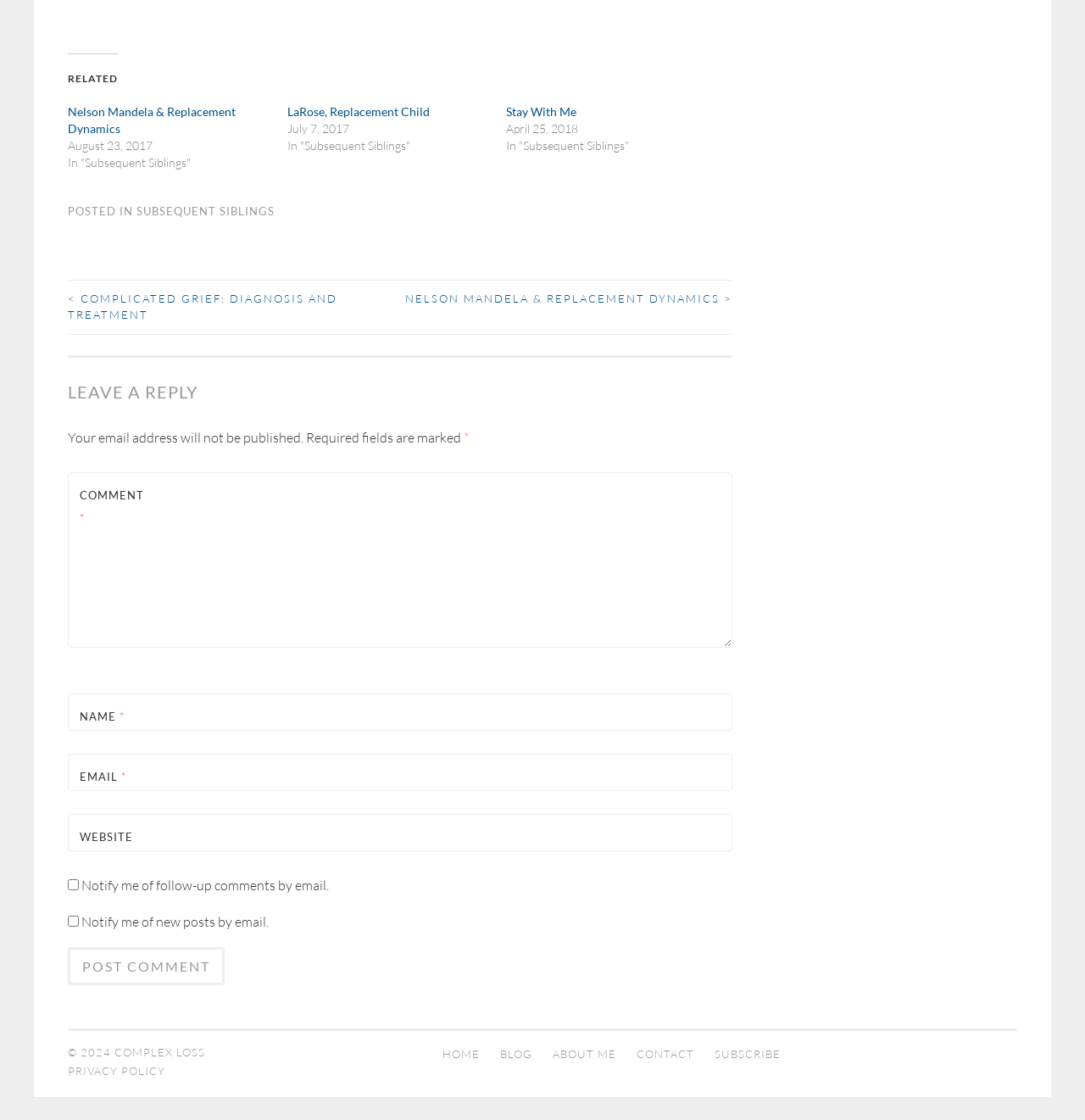What is the date of the post 'LaRose, Replacement Child'? Observe the screenshot and provide a one-word or short phrase answer.

July 7, 2017